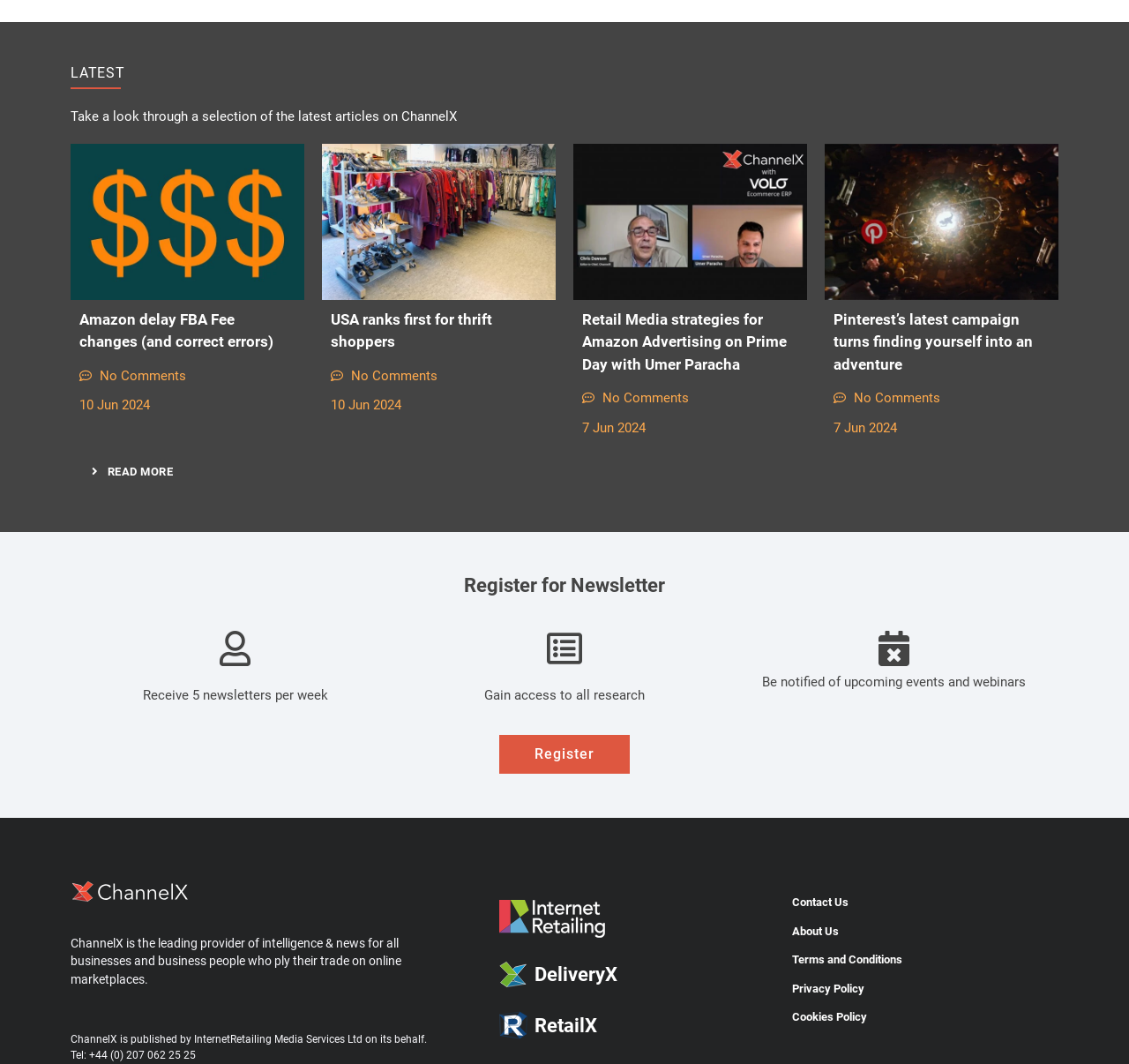Pinpoint the bounding box coordinates of the element you need to click to execute the following instruction: "Register for the newsletter". The bounding box should be represented by four float numbers between 0 and 1, in the format [left, top, right, bottom].

[0.442, 0.691, 0.558, 0.728]